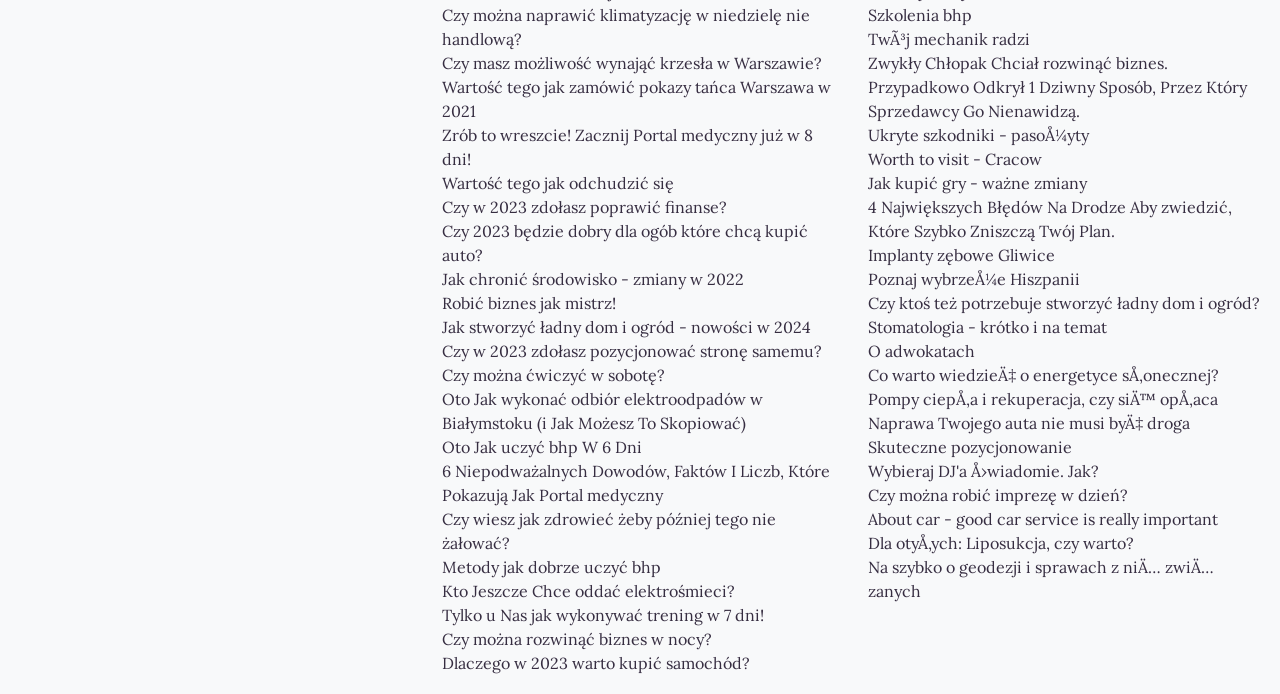Locate the bounding box coordinates of the region to be clicked to comply with the following instruction: "Read about the importance of environmental protection in 2022". The coordinates must be four float numbers between 0 and 1, in the form [left, top, right, bottom].

[0.345, 0.385, 0.655, 0.42]